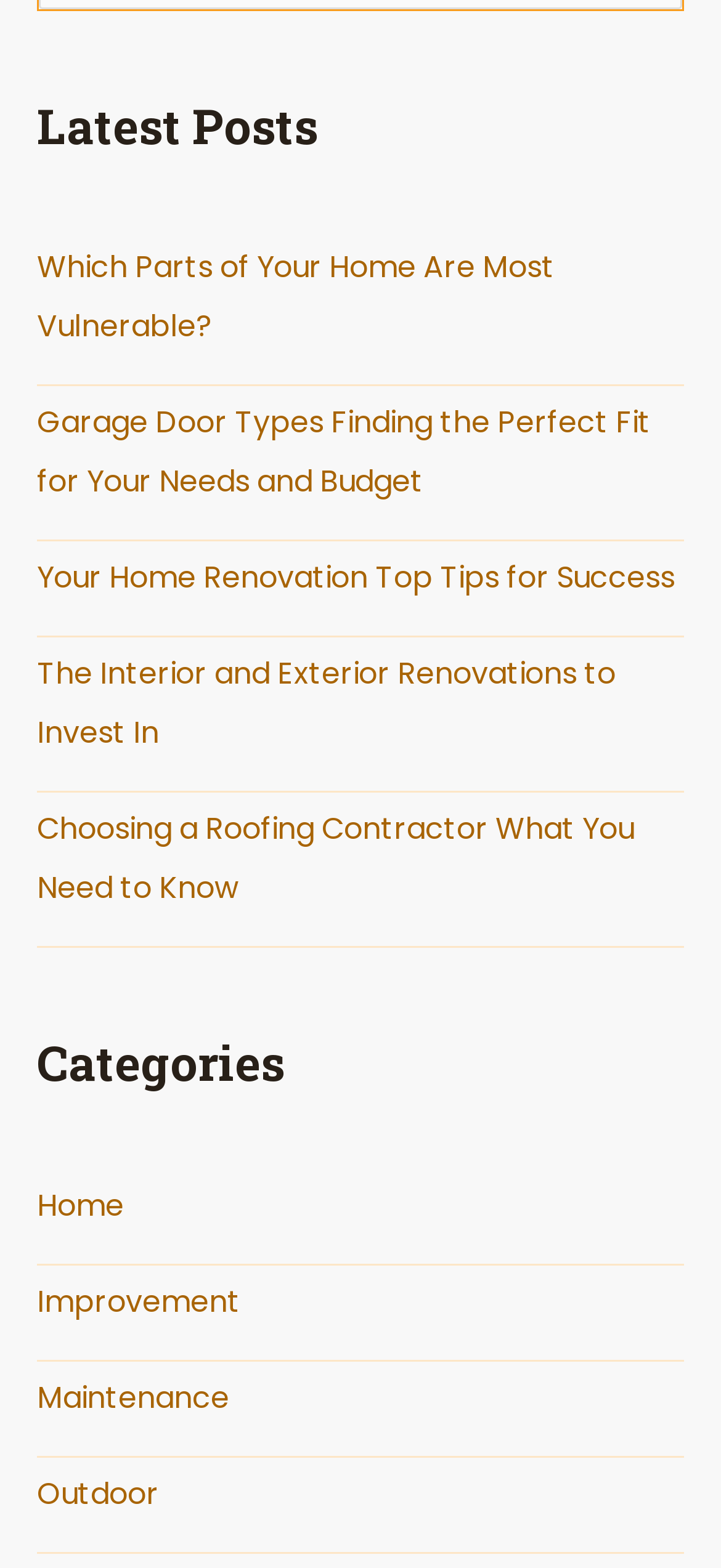Give a one-word or one-phrase response to the question:
What is the title of the first post?

Which Parts of Your Home Are Most Vulnerable?